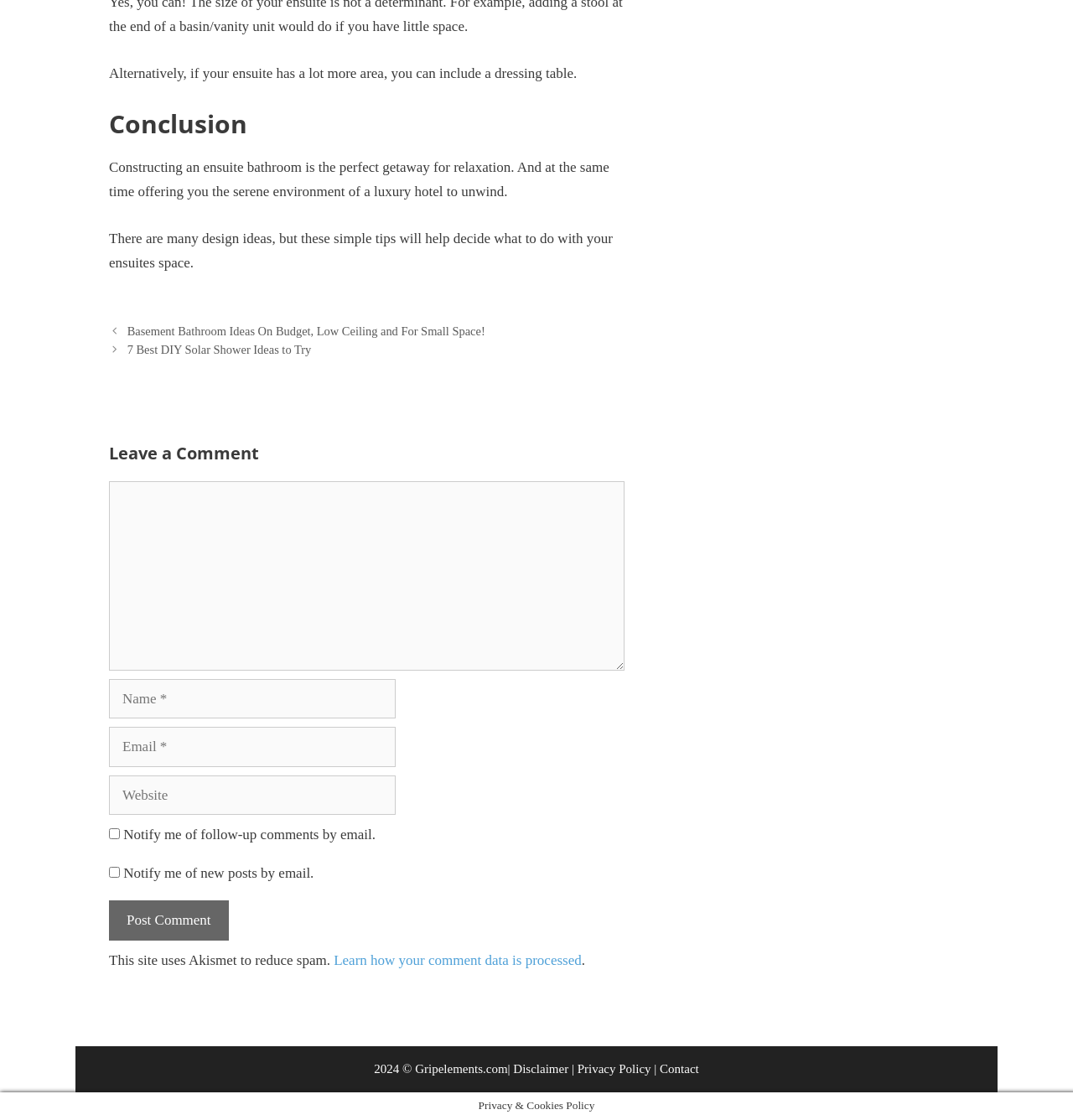Provide the bounding box coordinates, formatted as (top-left x, top-left y, bottom-right x, bottom-right y), with all values being floating point numbers between 0 and 1. Identify the bounding box of the UI element that matches the description: Contact

[0.615, 0.948, 0.651, 0.96]